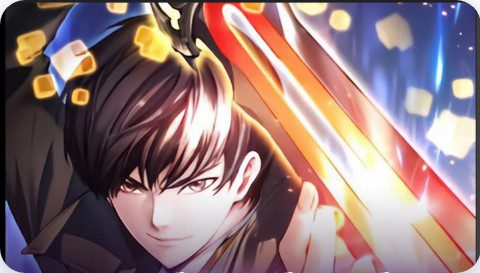What is the series known for?
Give a comprehensive and detailed explanation for the question.

According to the caption, the series 'Return of the Broken Constellation' is known for its intricate world-building and compelling narratives, making it a must-read for fans of the science fiction genre.